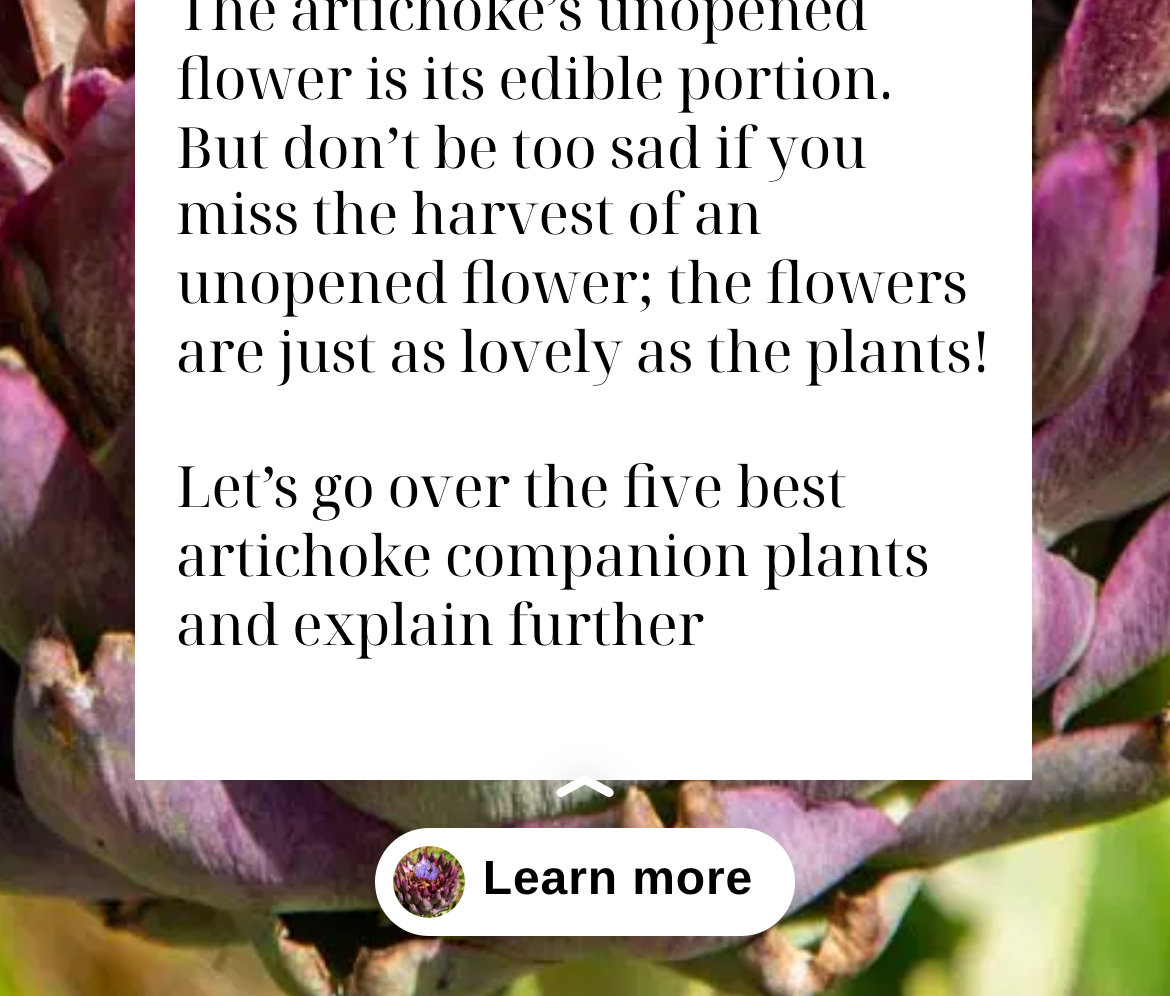Identify the bounding box of the UI element described as follows: "Learn more". Provide the coordinates as four float numbers in the range of 0 to 1 [left, top, right, bottom].

[0.0, 0.777, 1.0, 1.0]